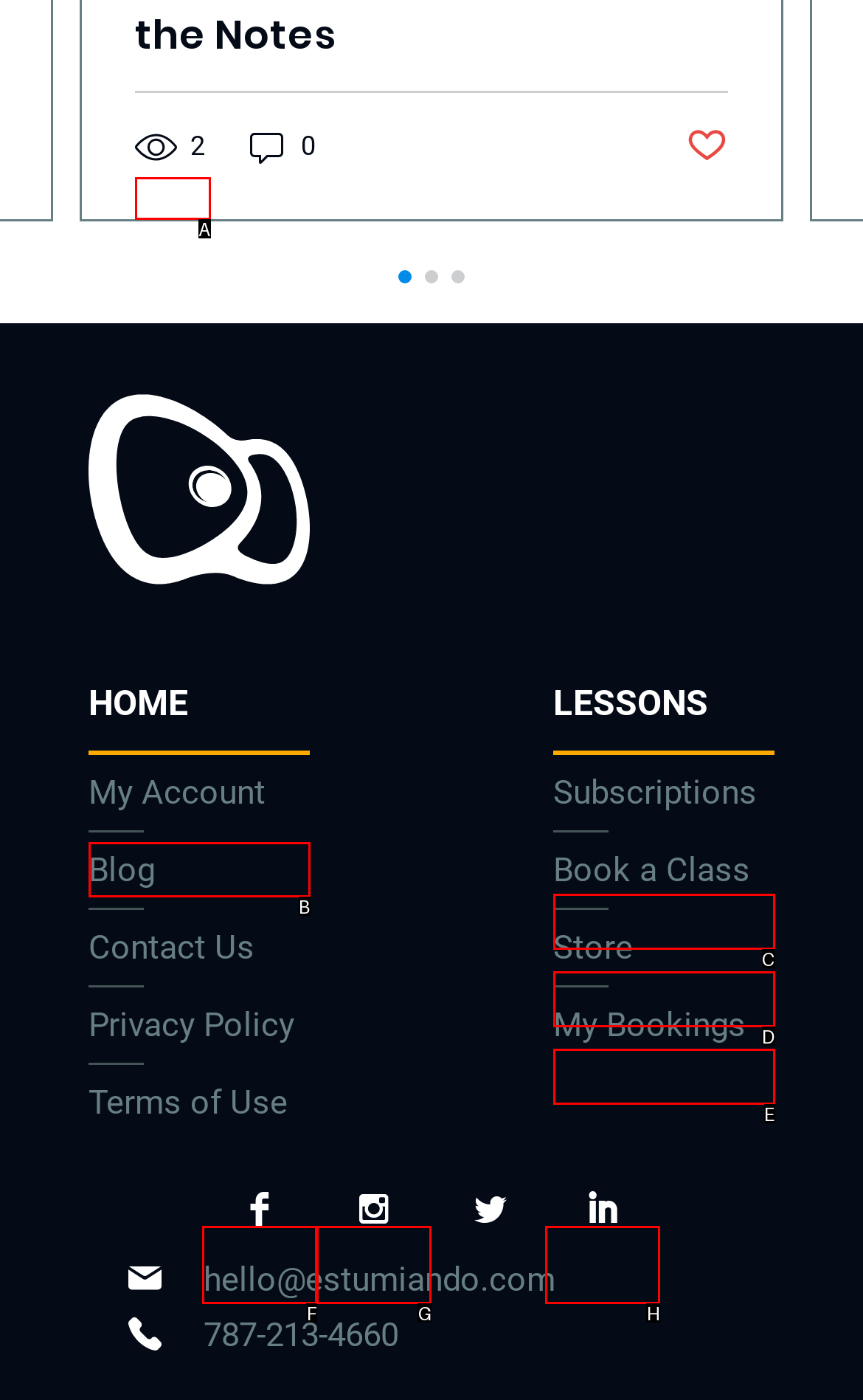Determine which UI element you should click to perform the task: Go to the 'Blog'
Provide the letter of the correct option from the given choices directly.

B